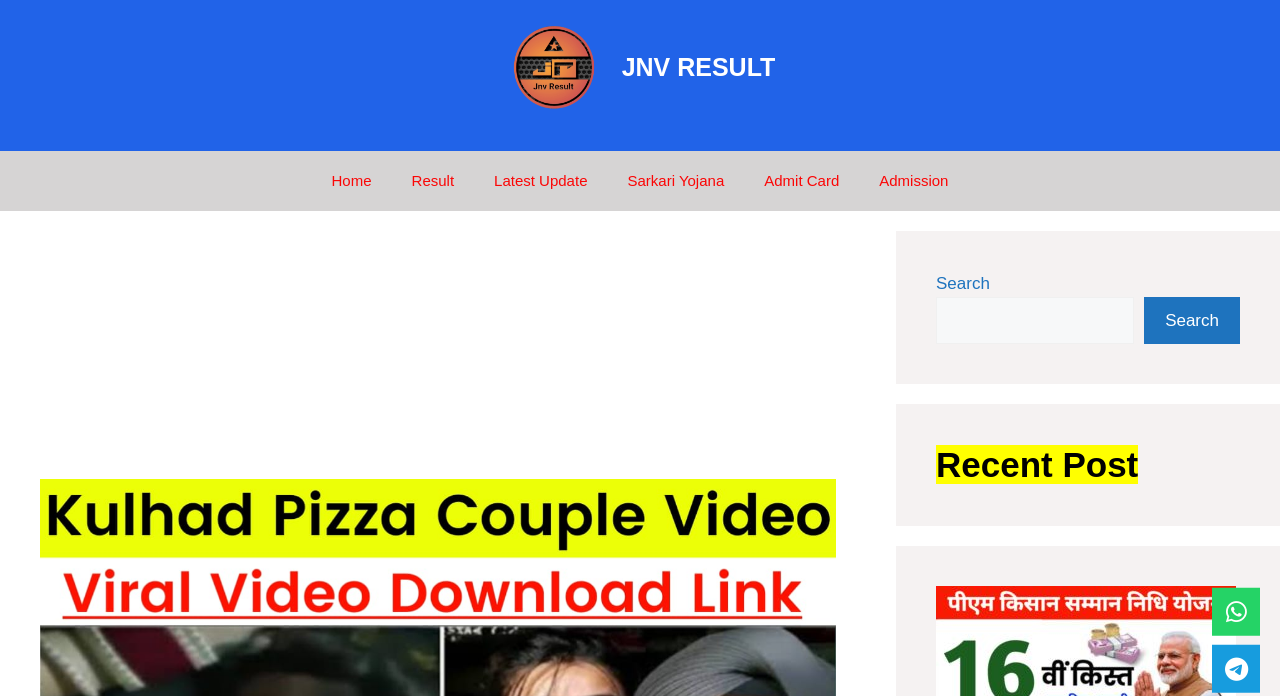What is the position of the JNV RESULT image?
Please provide a comprehensive and detailed answer to the question.

By examining the bounding box coordinates of the JNV RESULT image, I found that its y1 and y2 values are smaller than those of other elements, indicating that it is located at the top of the webpage. Additionally, its x1 and x2 values are smaller than those of other elements, indicating that it is located on the left side of the webpage.